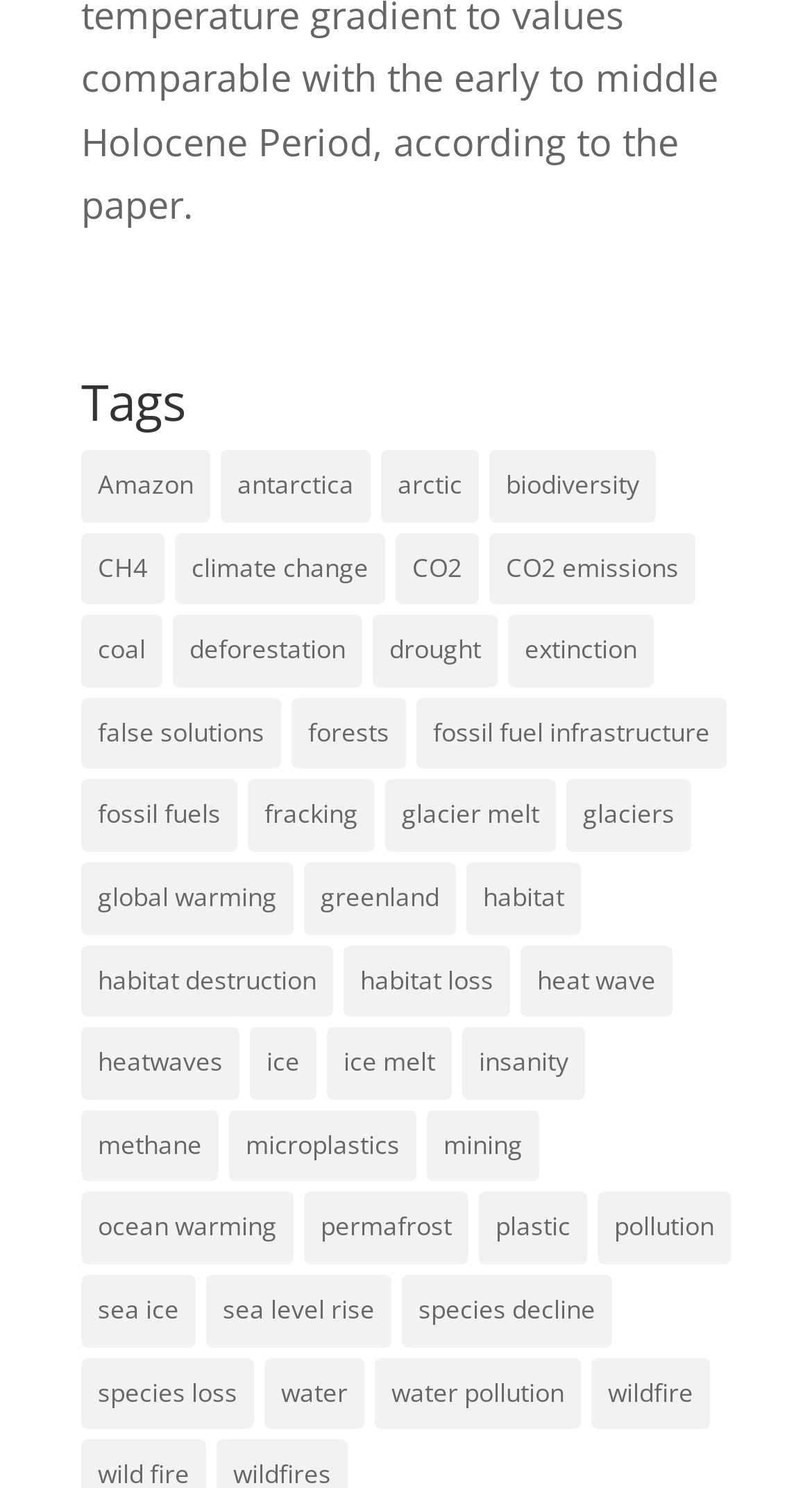How many tags are available? Please answer the question using a single word or phrase based on the image.

218